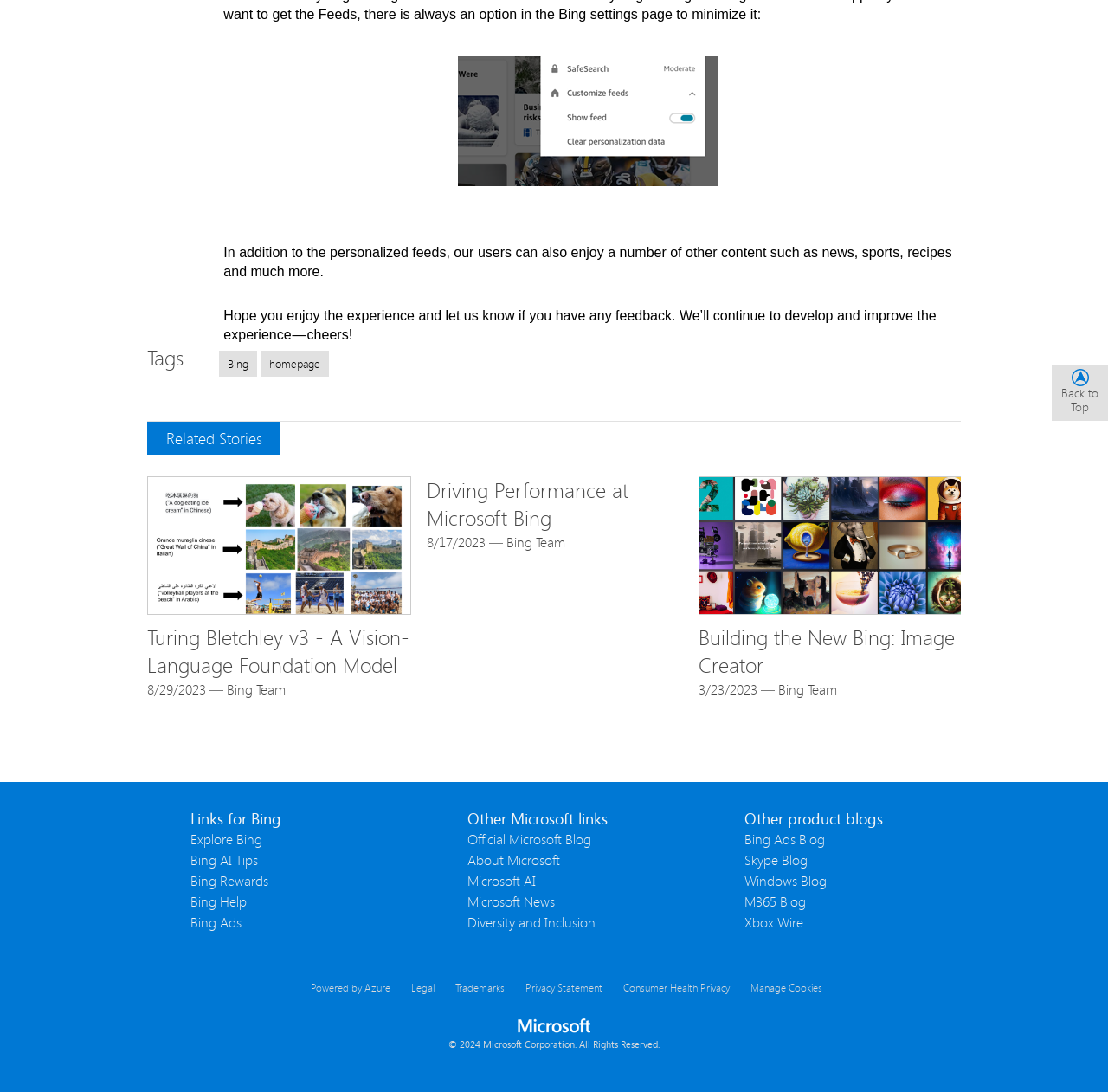What is the topic of the first related story?
Provide a one-word or short-phrase answer based on the image.

Turing Bletchley v3